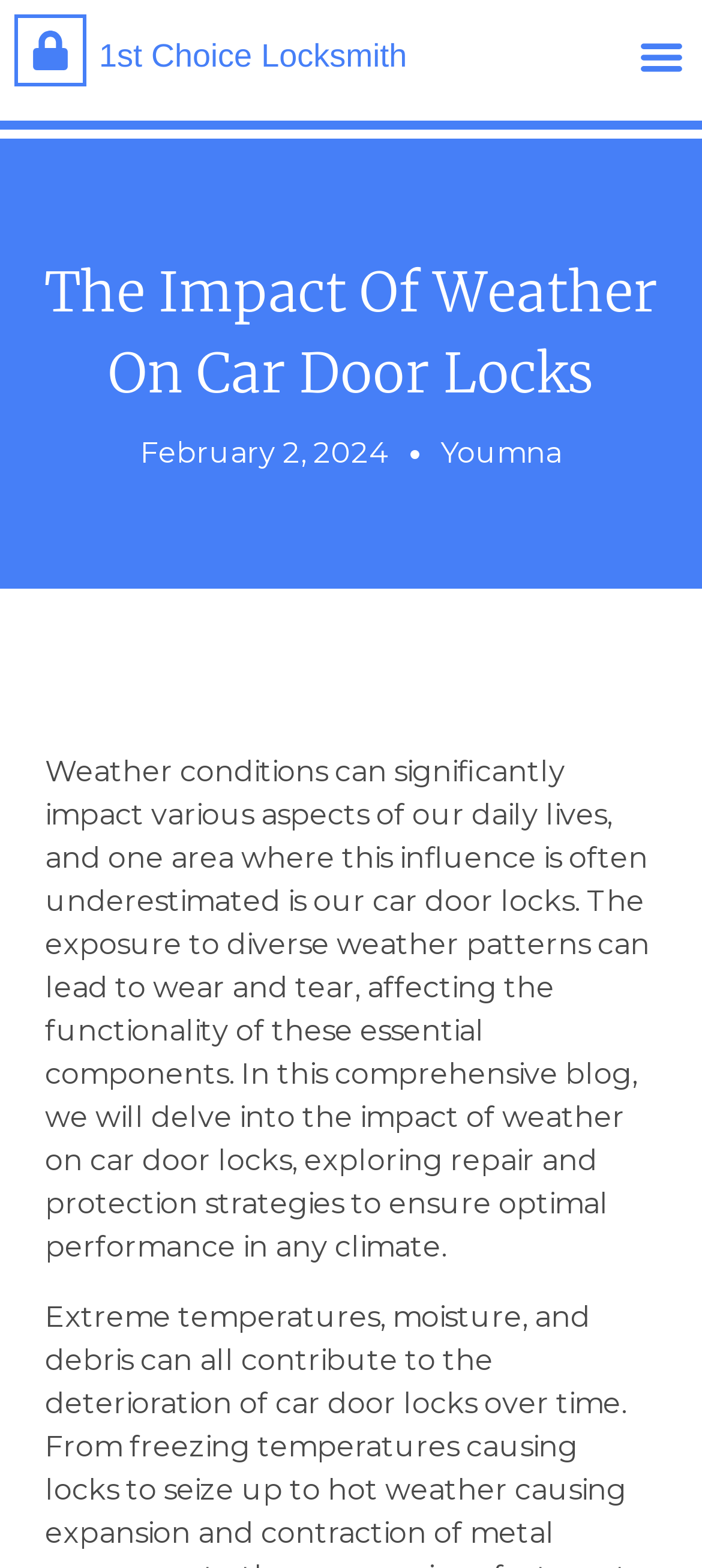Articulate a complete and detailed caption of the webpage elements.

The webpage is about the relationship between weather conditions and car door locks, with a focus on the challenges posed by extreme weather and effective repair and protection strategies. 

At the top left of the page, there is a link with no text. Next to it, there is a heading that reads "1st Choice Locksmith" with a link below it that shares the same text. 

On the top right, there is a button labeled "Menu Toggle" that is currently not expanded. 

Below the top section, there is a heading that reads "The Impact Of Weather On Car Door Locks". 

Underneath the heading, there are two links, one showing the date "February 2, 2024" and the other showing the author's name "Youmna". 

The main content of the page is a block of text that explains how weather conditions can affect car door locks, leading to wear and tear, and how this blog will explore repair and protection strategies to ensure optimal performance in any climate. This text takes up most of the page's content area.